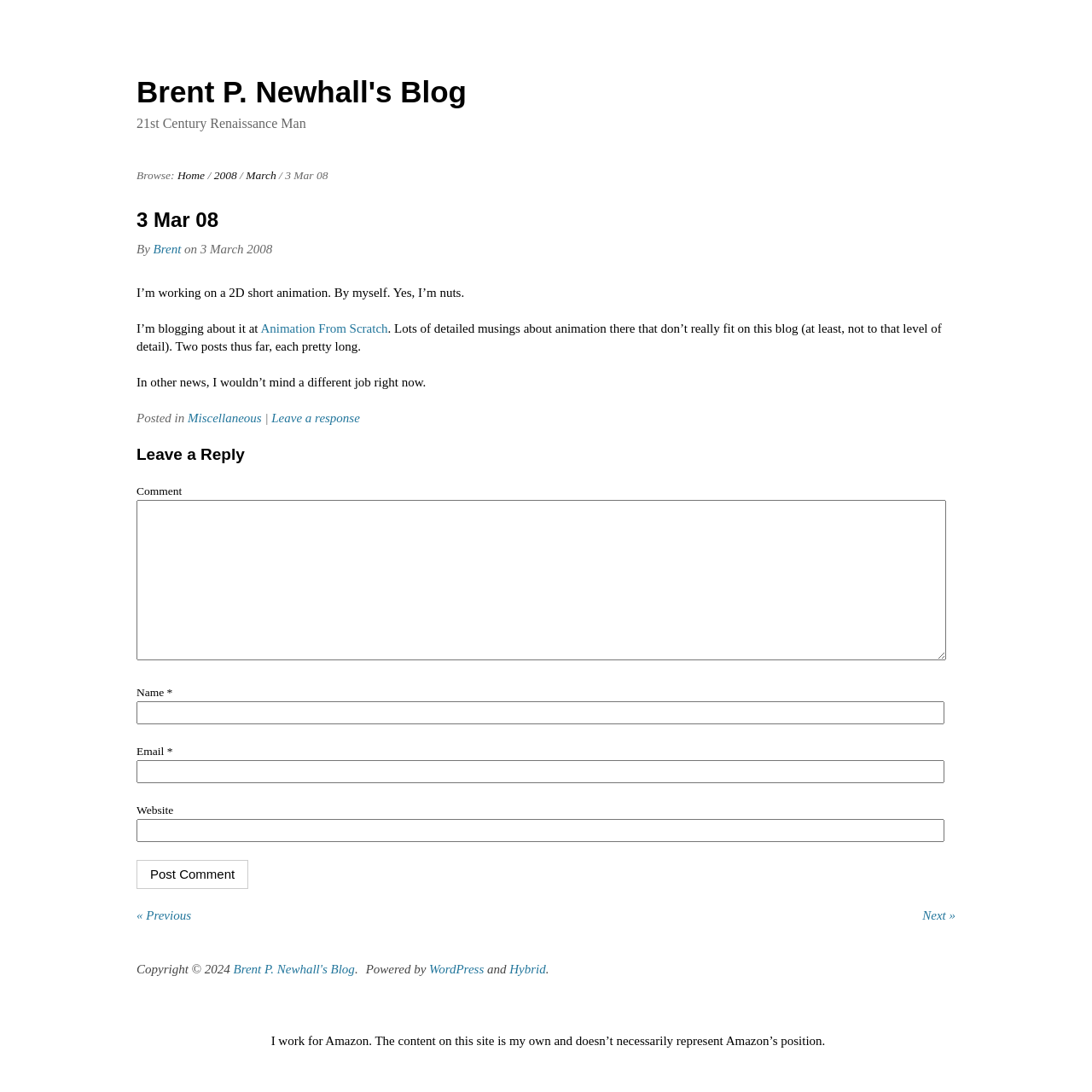How many textboxes are there in the comment section?
Answer the question with a detailed and thorough explanation.

In the comment section, there are four textboxes: one for the comment, one for the name, one for the email, and one for the website.